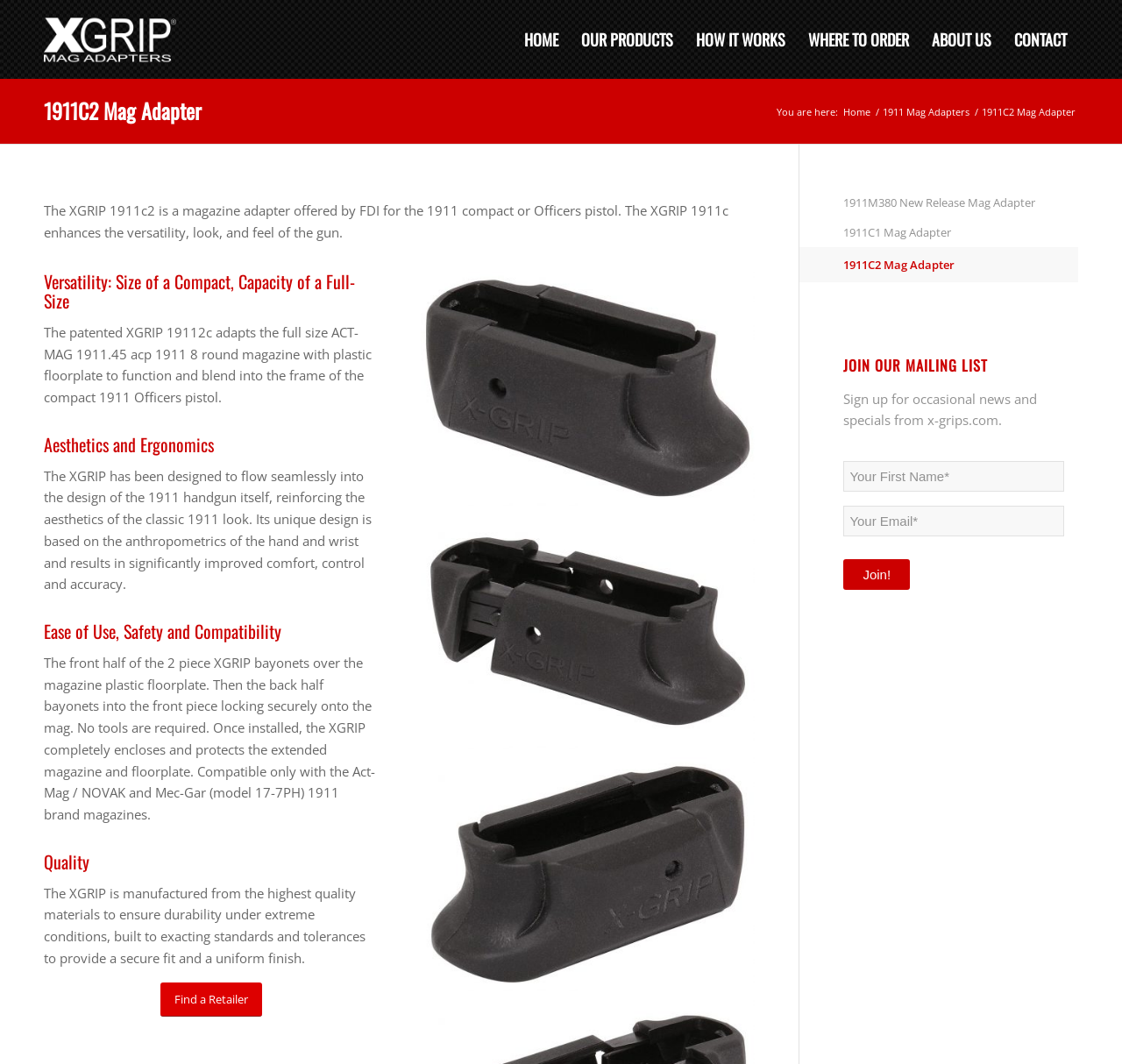Please answer the following question as detailed as possible based on the image: 
What is the purpose of the XGRIP?

The purpose of the XGRIP can be found in the StaticText element 'The XGRIP 1911c2 is a magazine adapter offered by FDI for the 1911 compact or Officers pistol. The XGRIP 1911c enhances the versatility, look, and feel of the gun.' which is located in the main content area of the webpage.